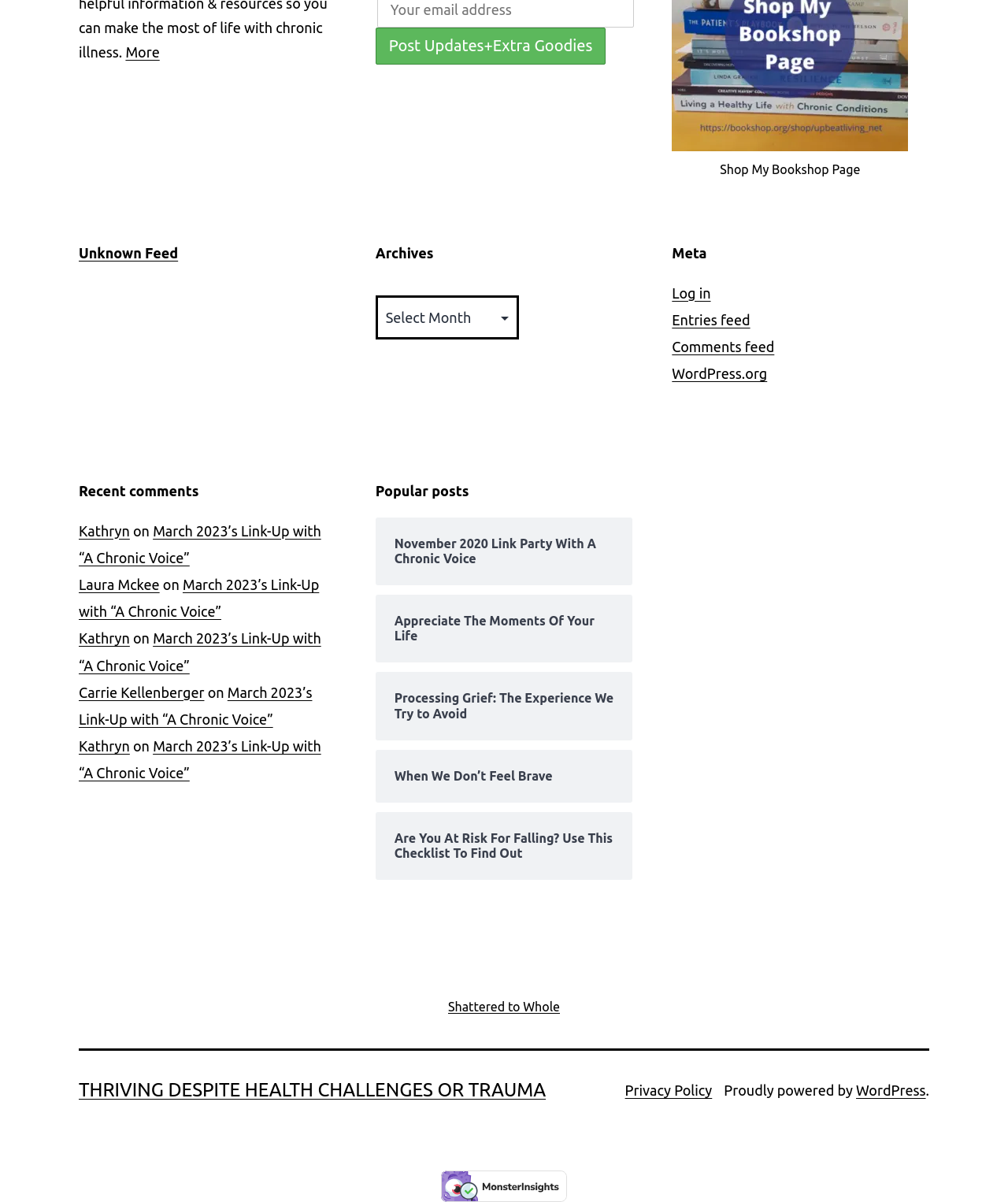What is the last link in the 'Meta' navigation?
Using the image, answer in one word or phrase.

WordPress.org